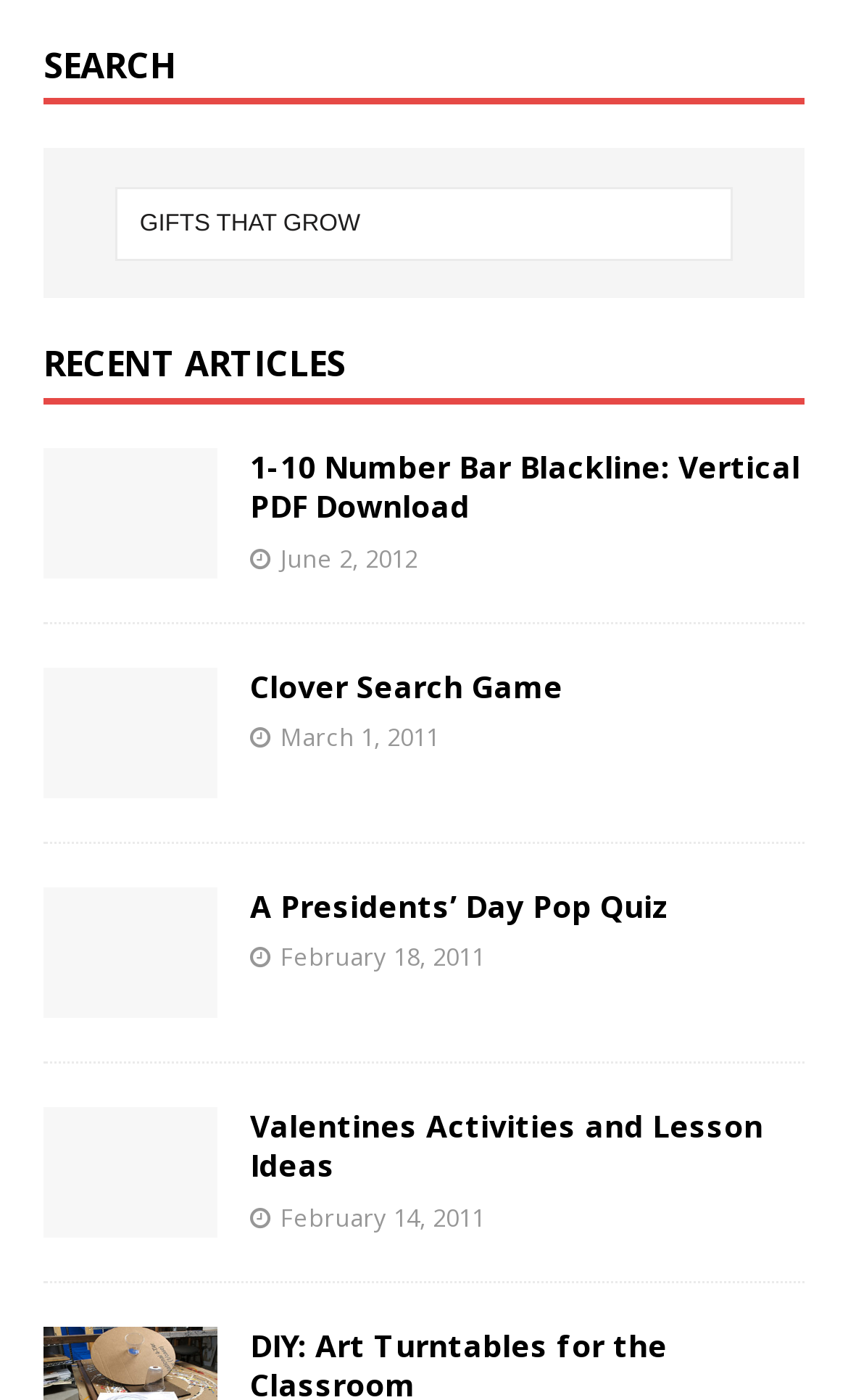Locate the bounding box of the UI element described in the following text: "A Presidents’ Day Pop Quiz".

[0.295, 0.633, 0.79, 0.662]